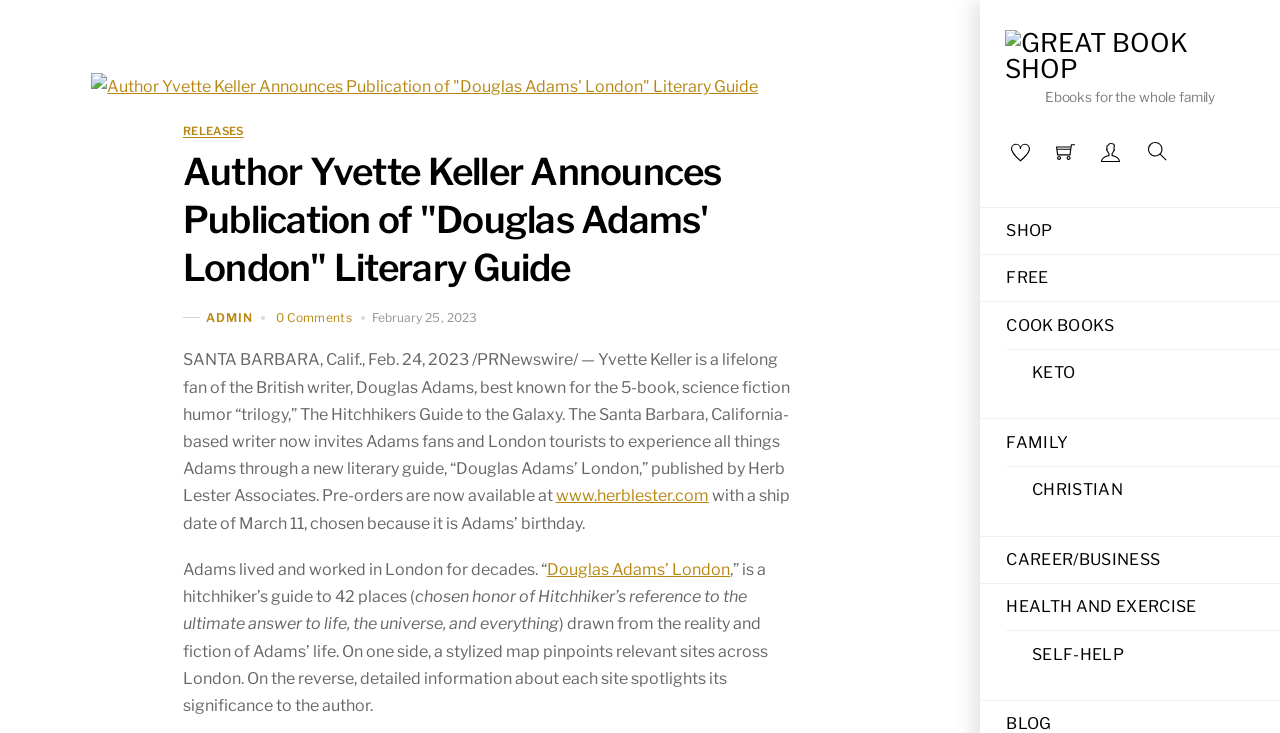Determine the bounding box coordinates of the element that should be clicked to execute the following command: "Learn about the company's services".

None